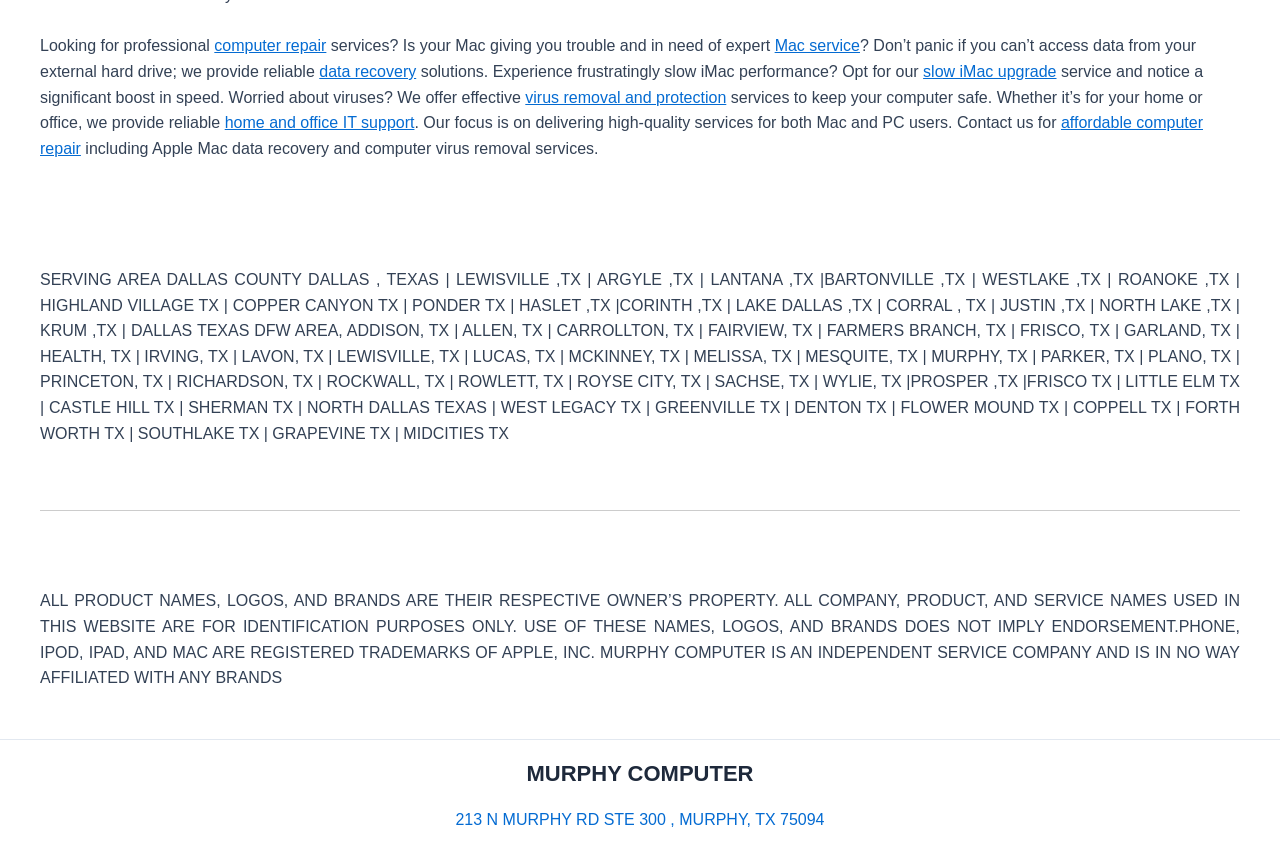Locate the bounding box coordinates of the clickable area to execute the instruction: "Get data recovery solutions". Provide the coordinates as four float numbers between 0 and 1, represented as [left, top, right, bottom].

[0.249, 0.074, 0.325, 0.094]